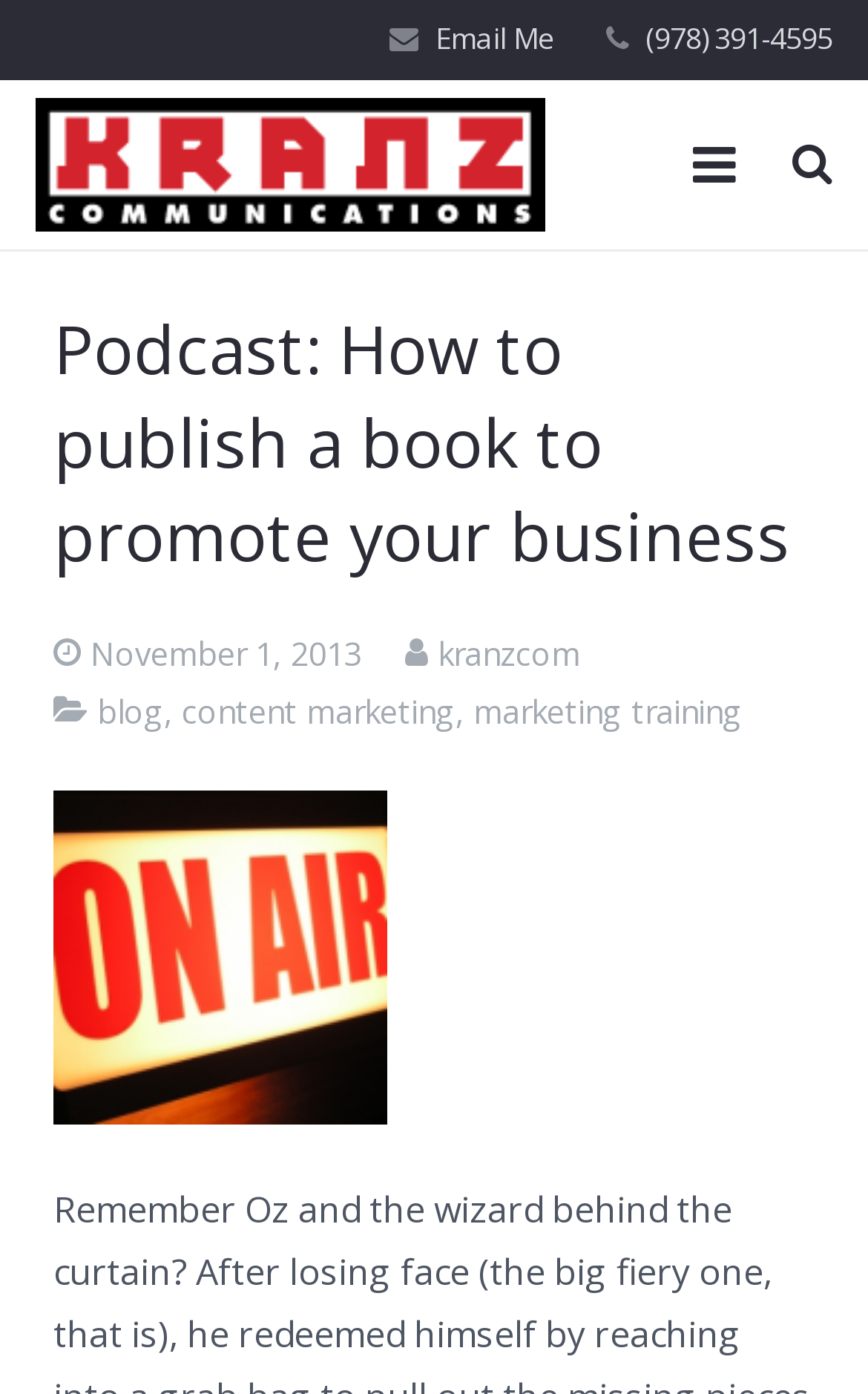Find the bounding box coordinates for the area you need to click to carry out the instruction: "Click Email Me". The coordinates should be four float numbers between 0 and 1, indicated as [left, top, right, bottom].

[0.502, 0.013, 0.641, 0.042]